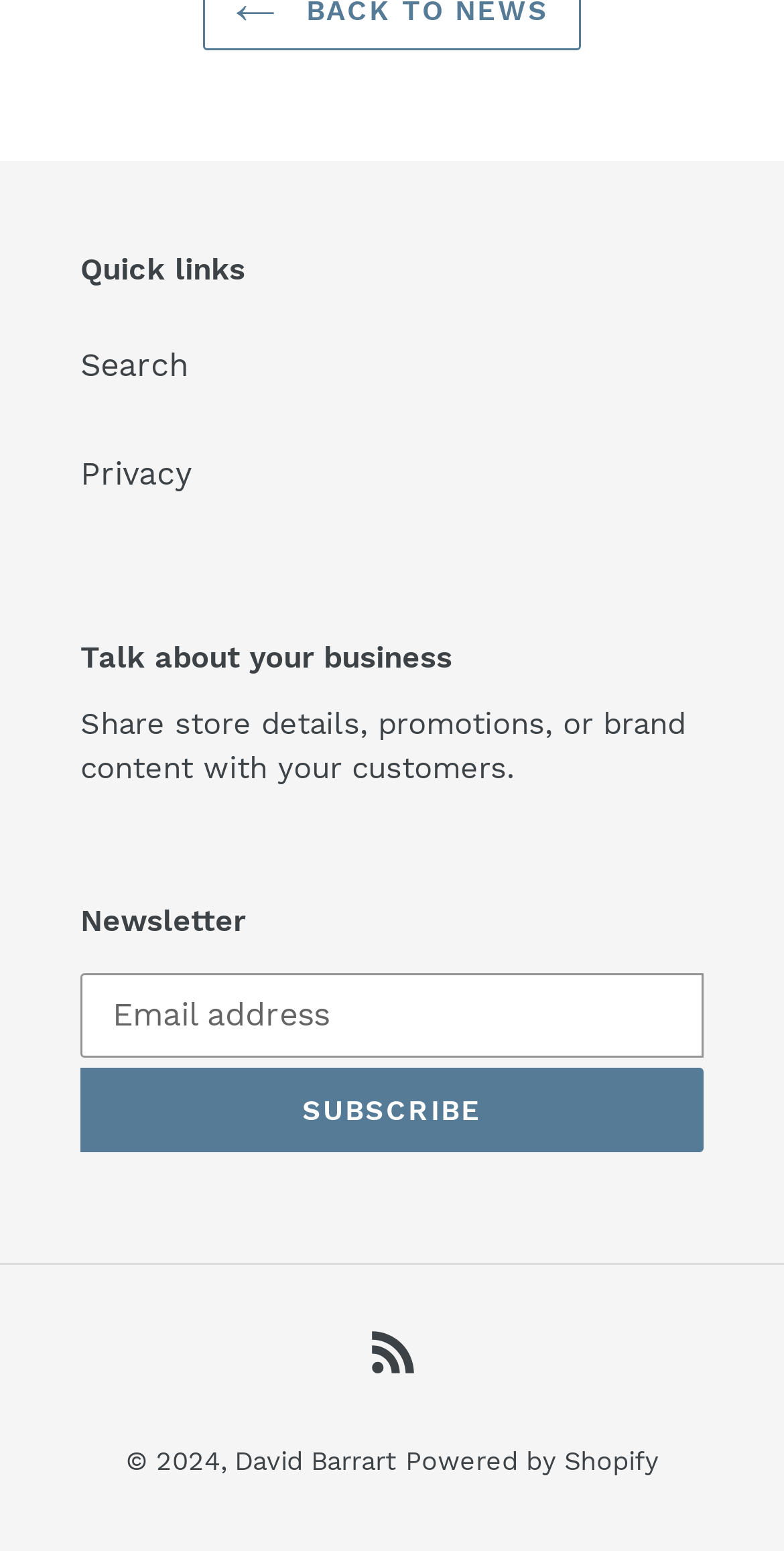Identify the bounding box coordinates for the UI element described as: "Powered by Shopify".

[0.517, 0.933, 0.84, 0.952]